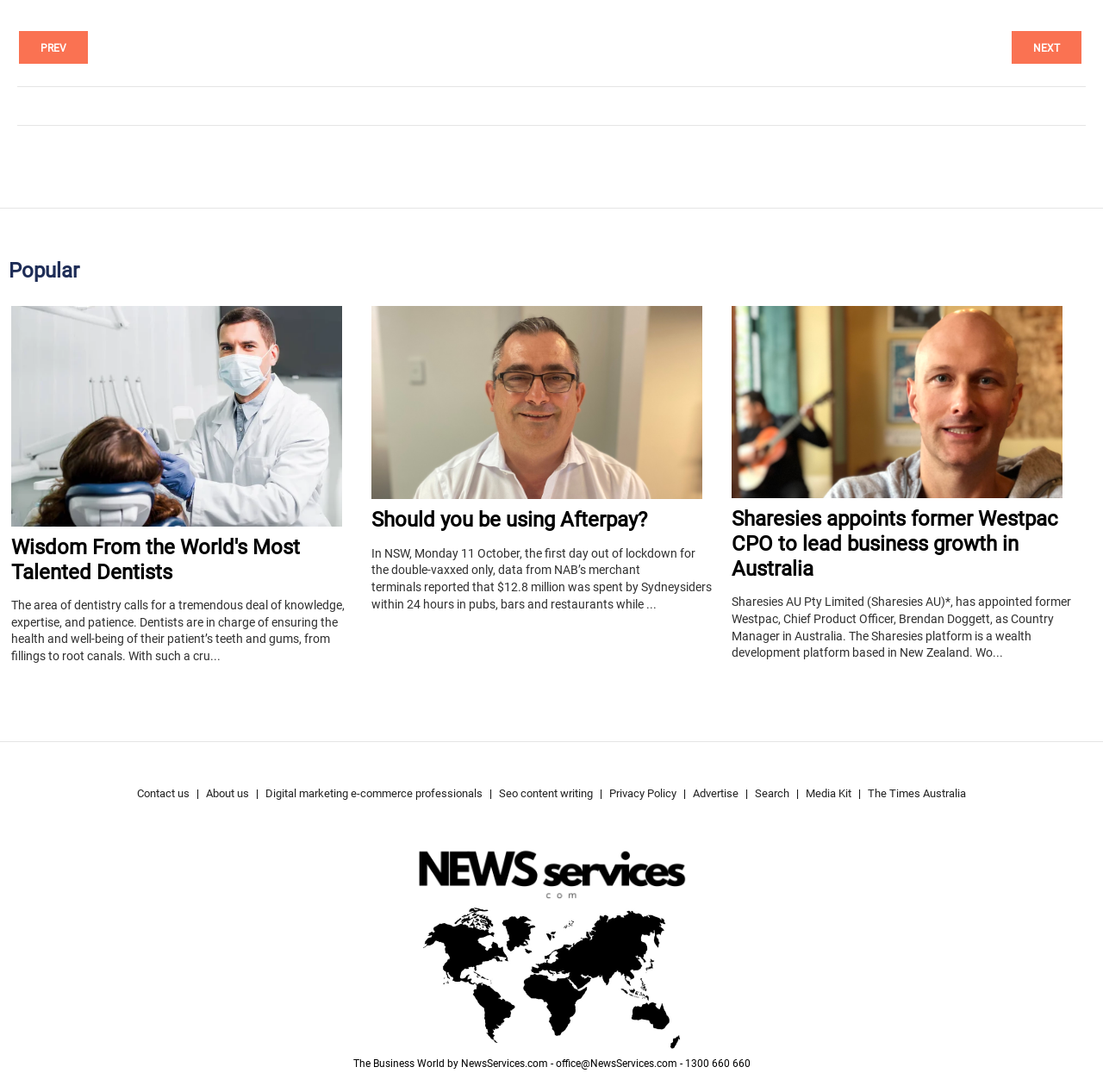Locate the bounding box coordinates of the area where you should click to accomplish the instruction: "Click on the 'Previous article' link".

[0.017, 0.028, 0.08, 0.058]